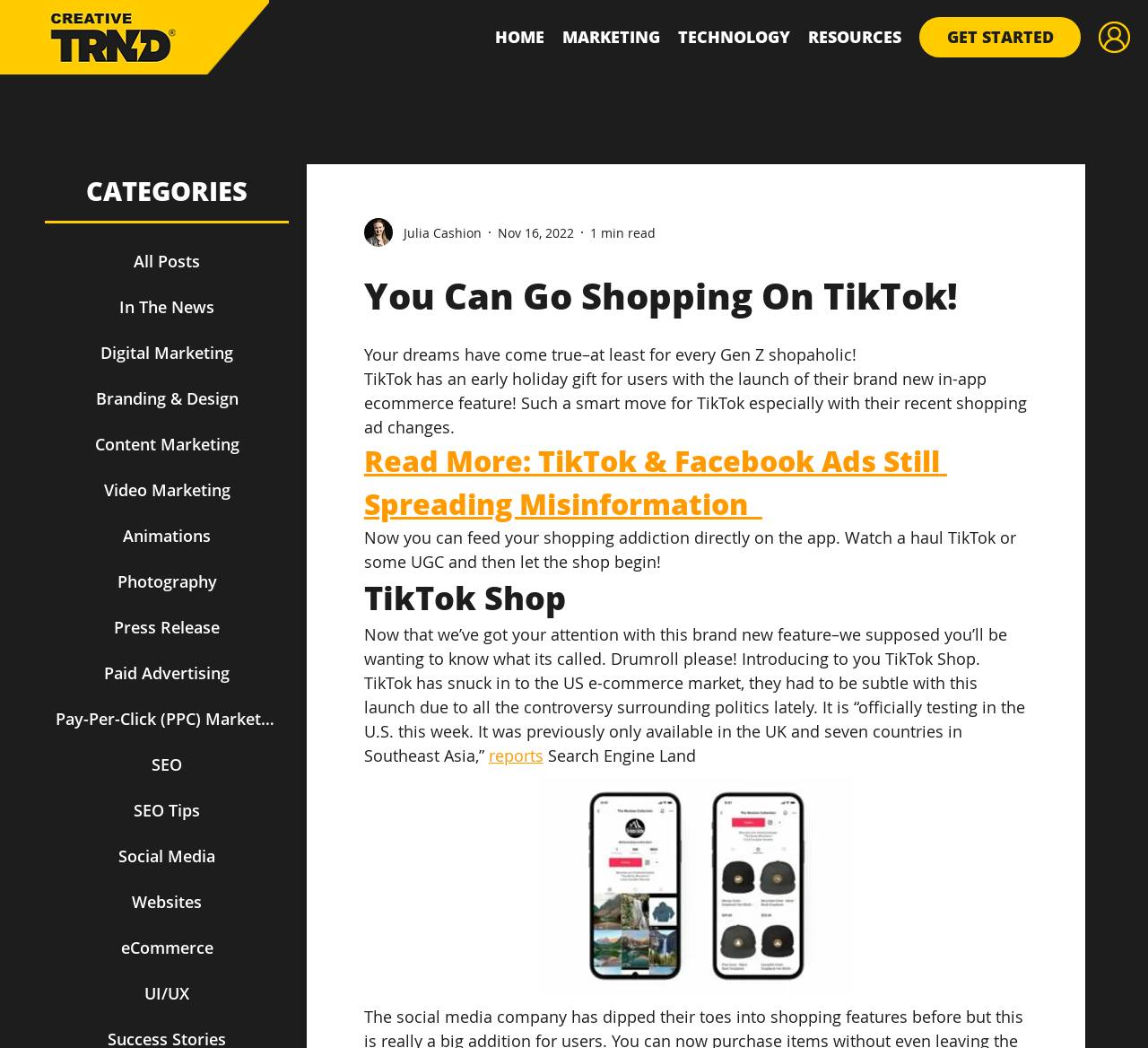What is the category of the article?
Please answer the question with as much detail as possible using the screenshot.

The webpage displays a list of categories, including Digital Marketing, which is likely the category under which the article falls, given its topic and content.